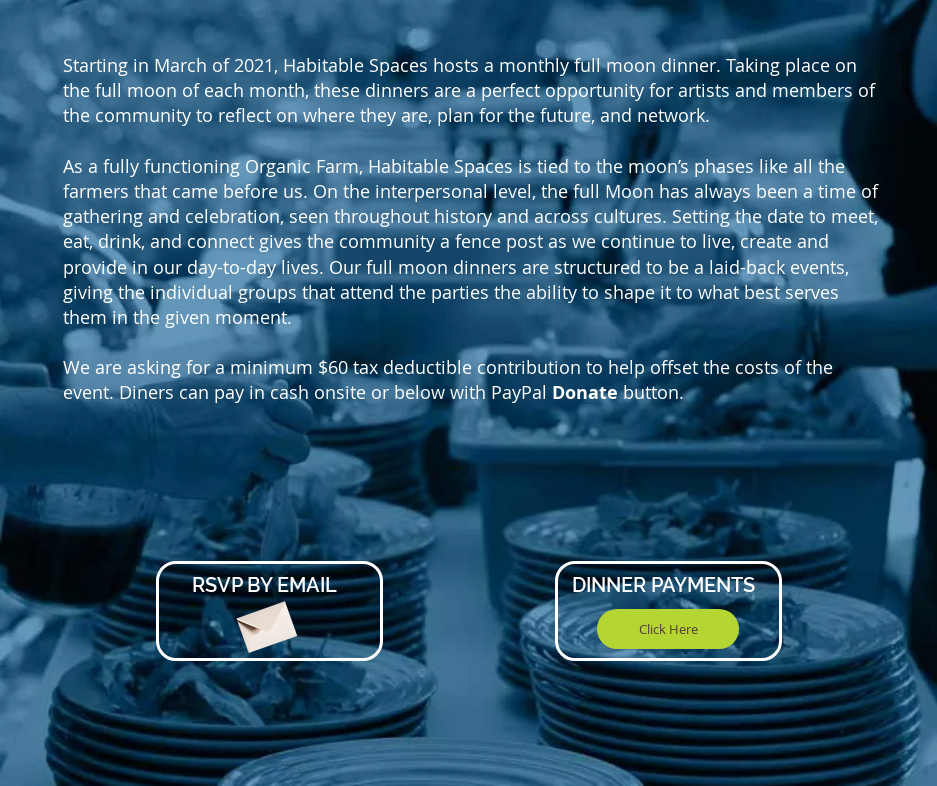Analyze the image and give a detailed response to the question:
What is the minimum contribution requested for the event?

To support the initiative, a minimum tax-deductible contribution of $60 is requested, with payment options available in cash or through a PayPal button.